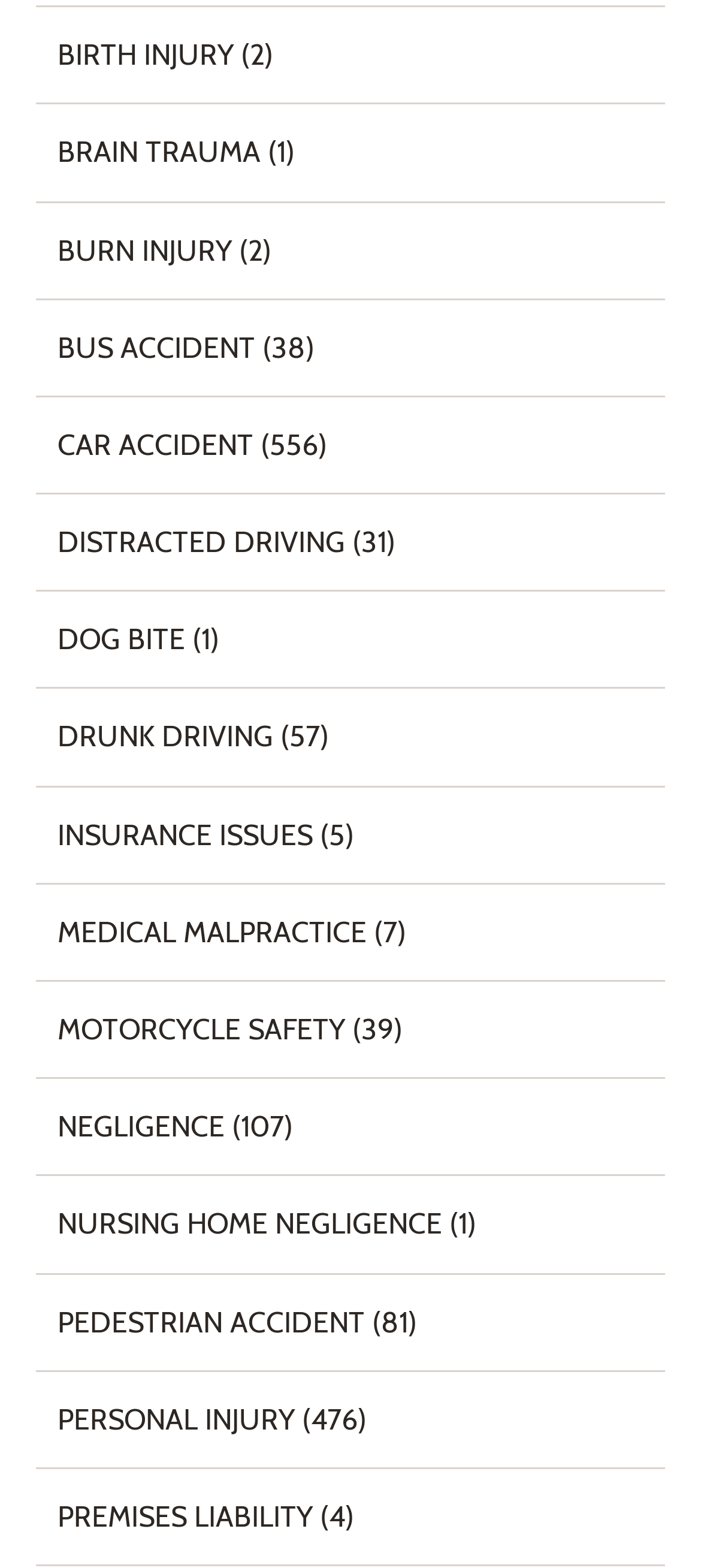Pinpoint the bounding box coordinates of the clickable area needed to execute the instruction: "Click on PERSONAL INJURY". The coordinates should be specified as four float numbers between 0 and 1, i.e., [left, top, right, bottom].

[0.082, 0.894, 0.421, 0.916]